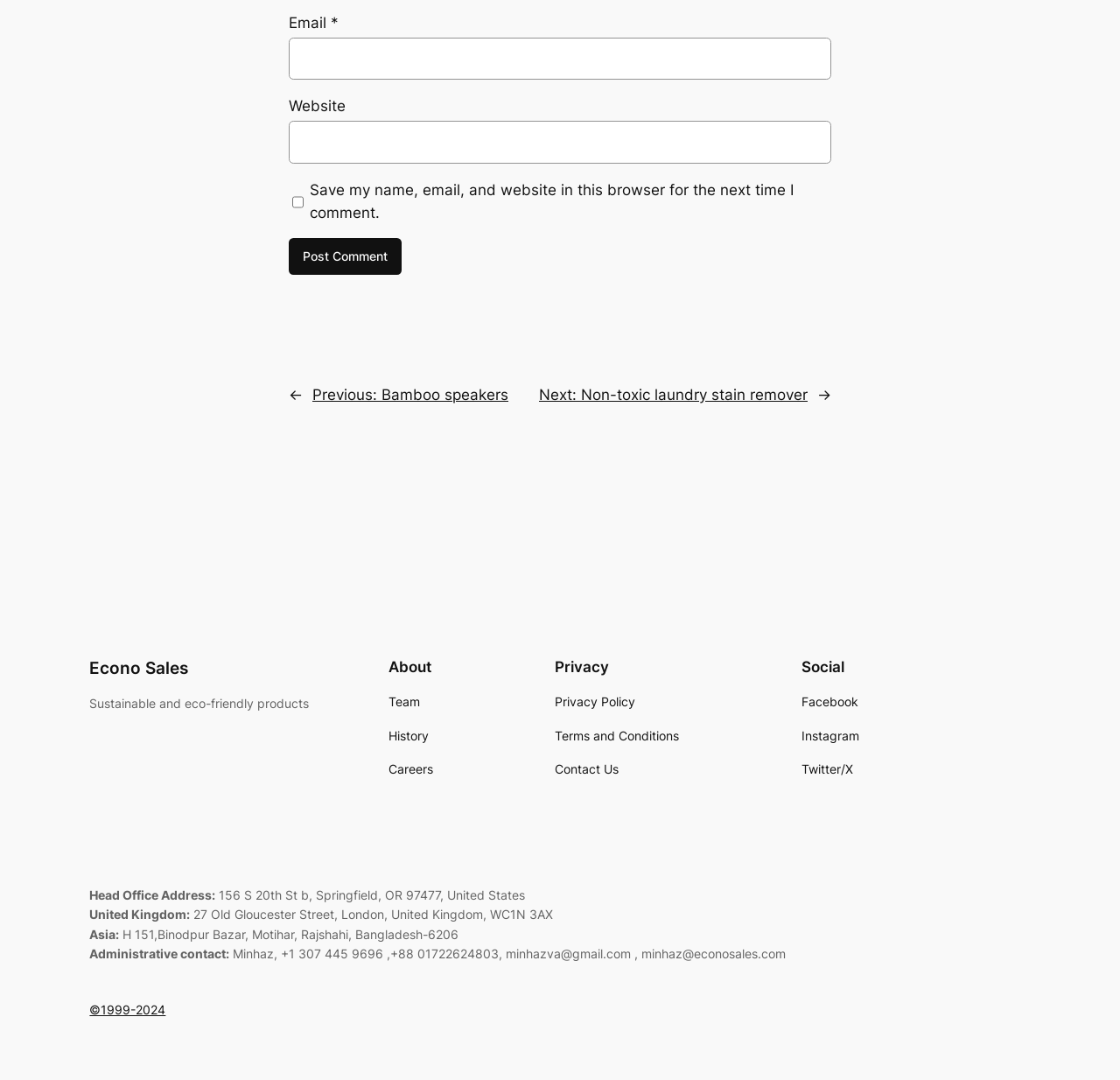From the given element description: "Previous: Bamboo speakers", find the bounding box for the UI element. Provide the coordinates as four float numbers between 0 and 1, in the order [left, top, right, bottom].

[0.279, 0.357, 0.454, 0.374]